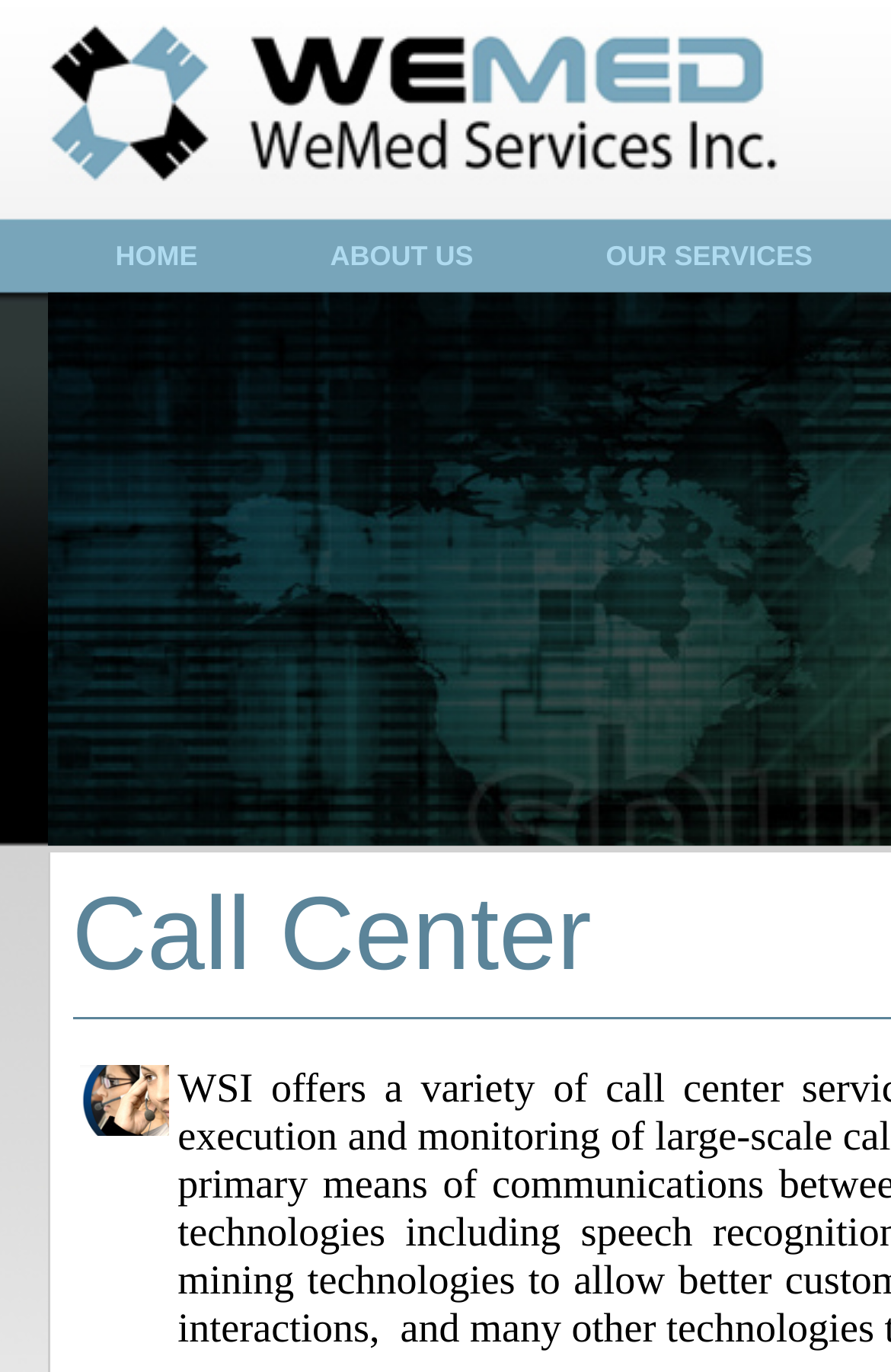Locate the bounding box coordinates of the UI element described by: "OUR SERVICES". The bounding box coordinates should consist of four float numbers between 0 and 1, i.e., [left, top, right, bottom].

[0.608, 0.163, 0.984, 0.21]